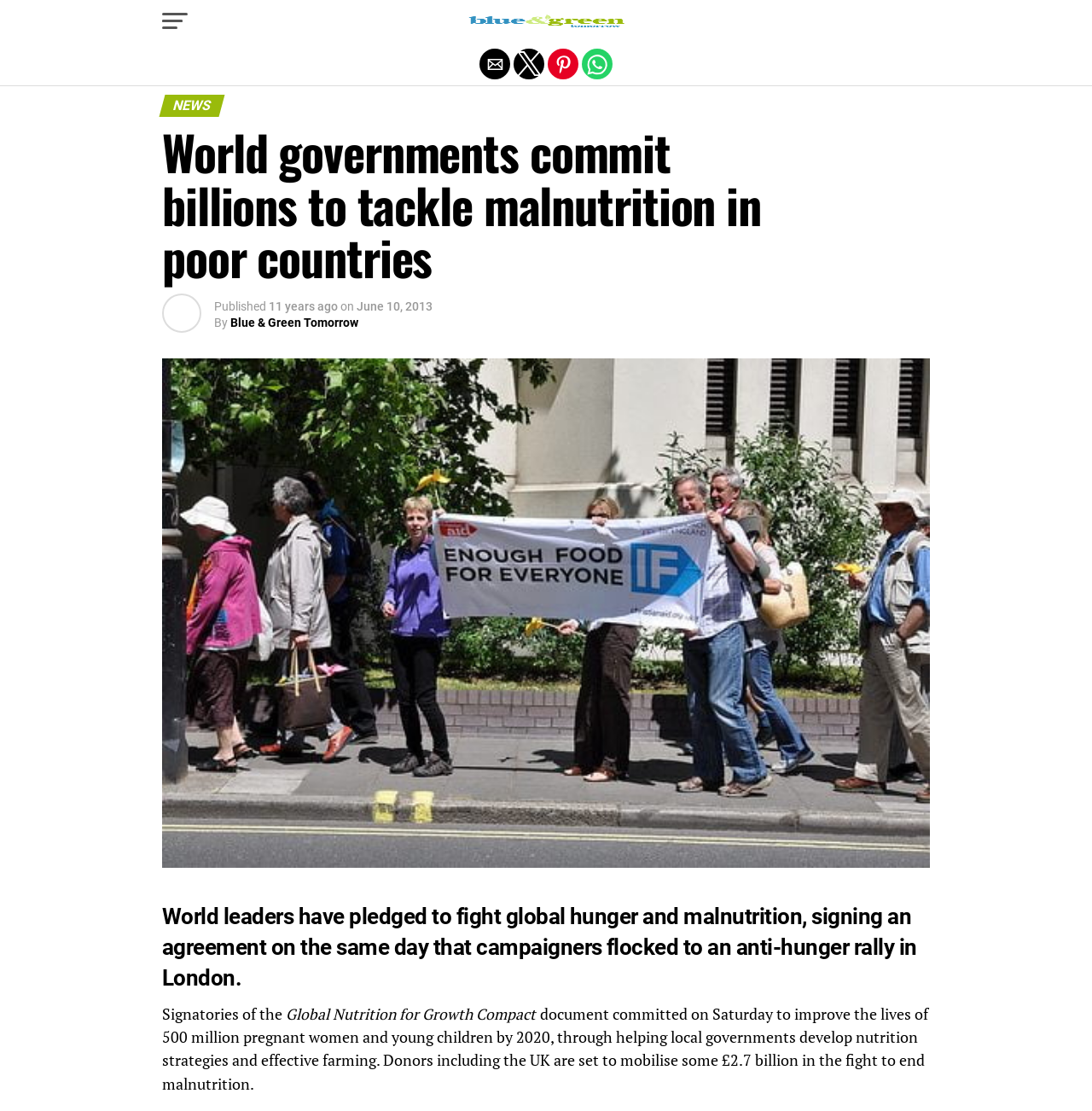Provide your answer in one word or a succinct phrase for the question: 
What is the goal of the Global Nutrition for Growth Compact?

Improve lives of 500 million pregnant women and young children